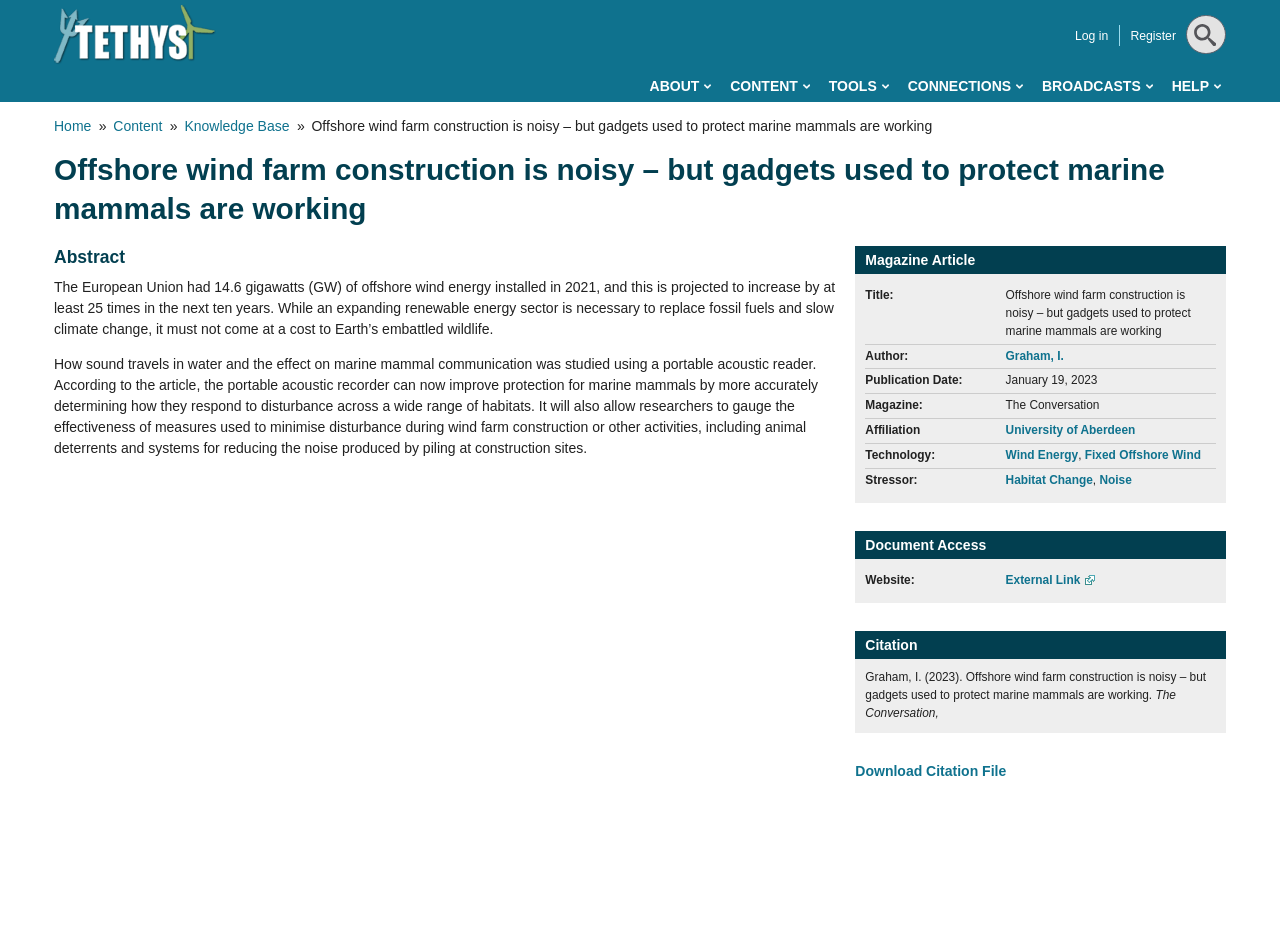Please identify the bounding box coordinates of the area that needs to be clicked to fulfill the following instruction: "read more about 'Timber Shutters'."

None